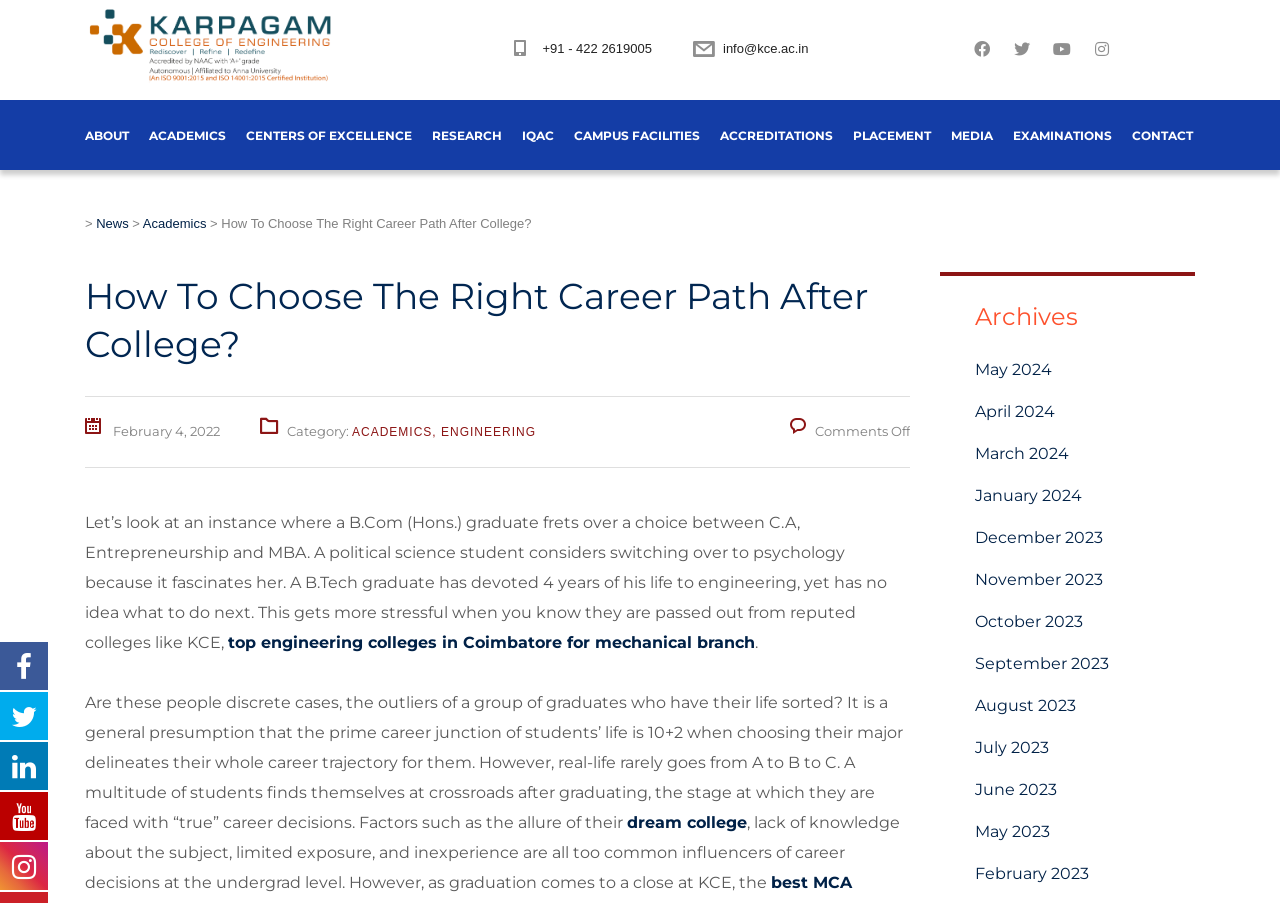Locate the bounding box coordinates of the element I should click to achieve the following instruction: "View Archives".

[0.762, 0.337, 0.906, 0.366]